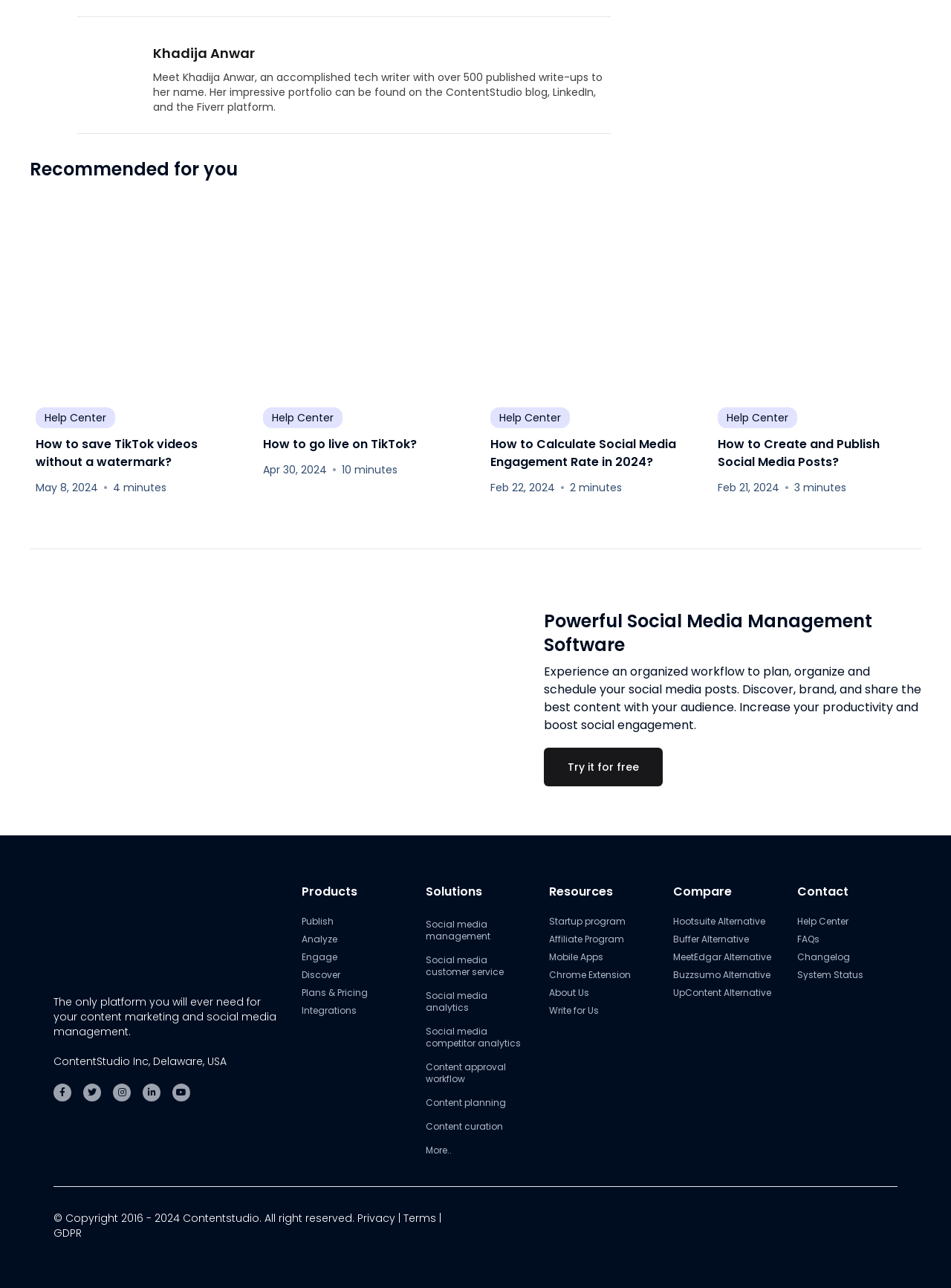Please answer the following question using a single word or phrase: How many minutes does it take to read 'How to Calculate Social Media Engagement Rate in 2024?'?

3 minutes